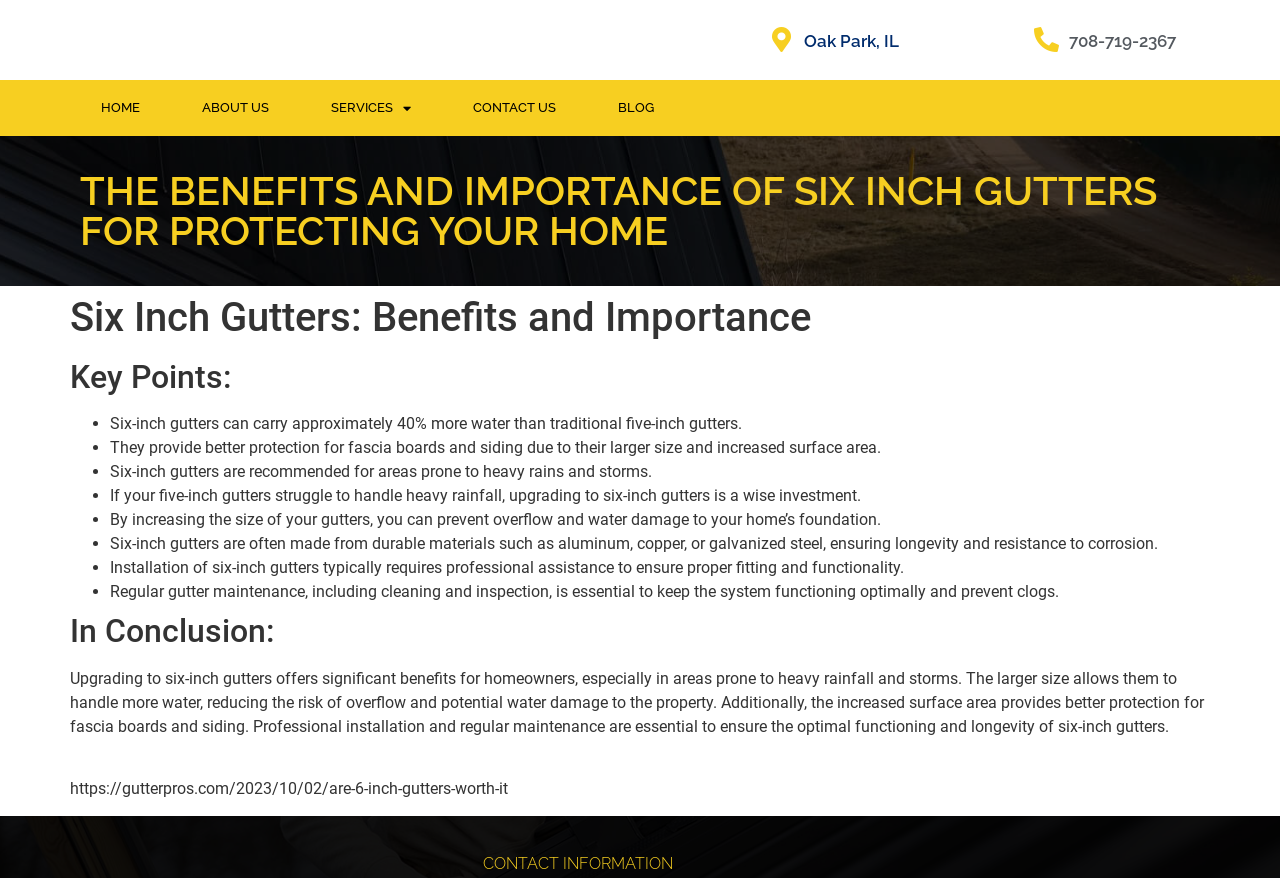Show the bounding box coordinates for the HTML element described as: "708-719-2367".

[0.836, 0.036, 0.919, 0.058]